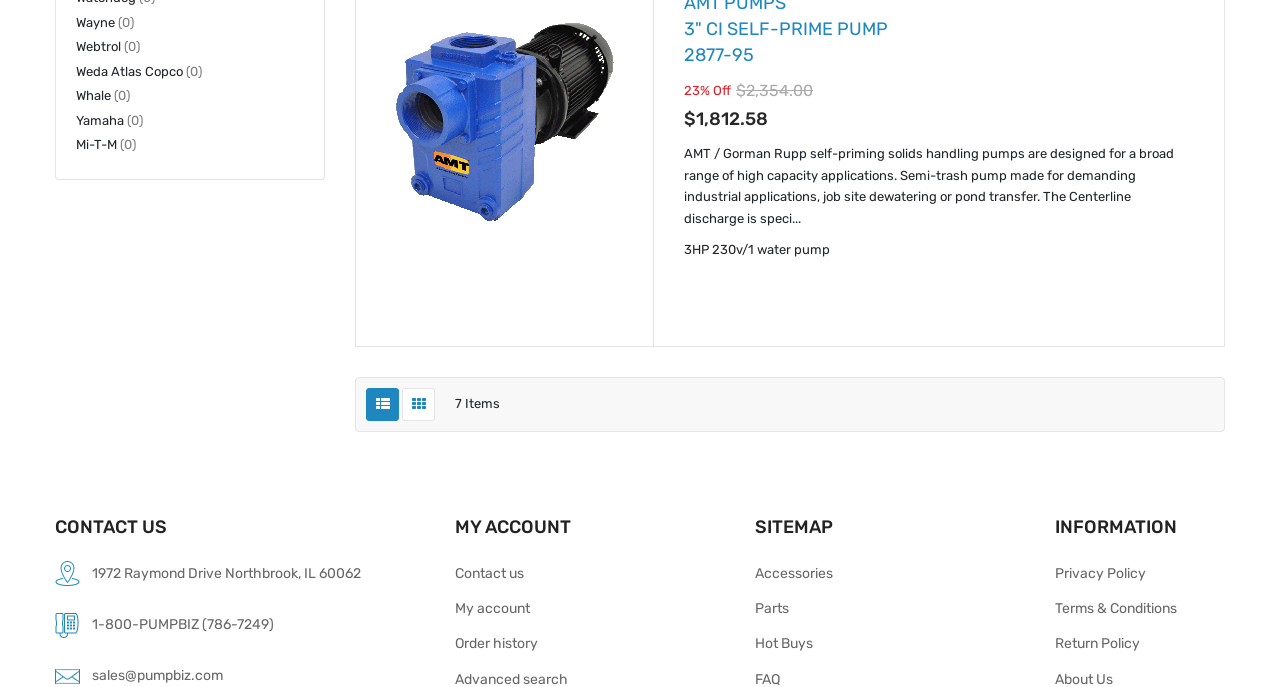Refer to the element description Grid and identify the corresponding bounding box in the screenshot. Format the coordinates as (top-left x, top-left y, bottom-right x, bottom-right y) with values in the range of 0 to 1.

[0.314, 0.565, 0.34, 0.613]